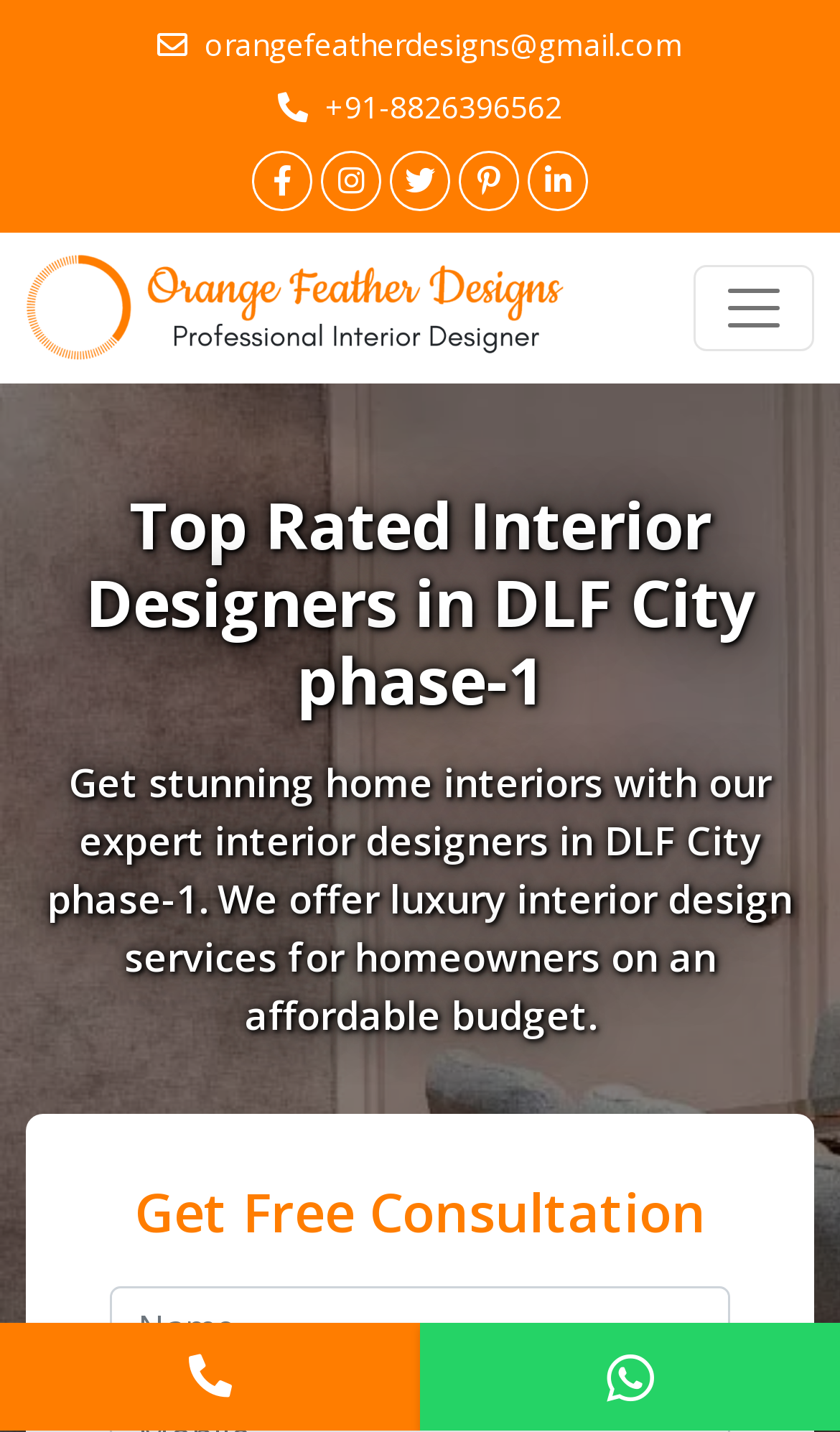What is the purpose of the button at the top right?
Answer the question with as much detail as you can, using the image as a reference.

I found the purpose of the button by looking at the button element with the description 'Toggle navigation' which is located at the top right of the page.